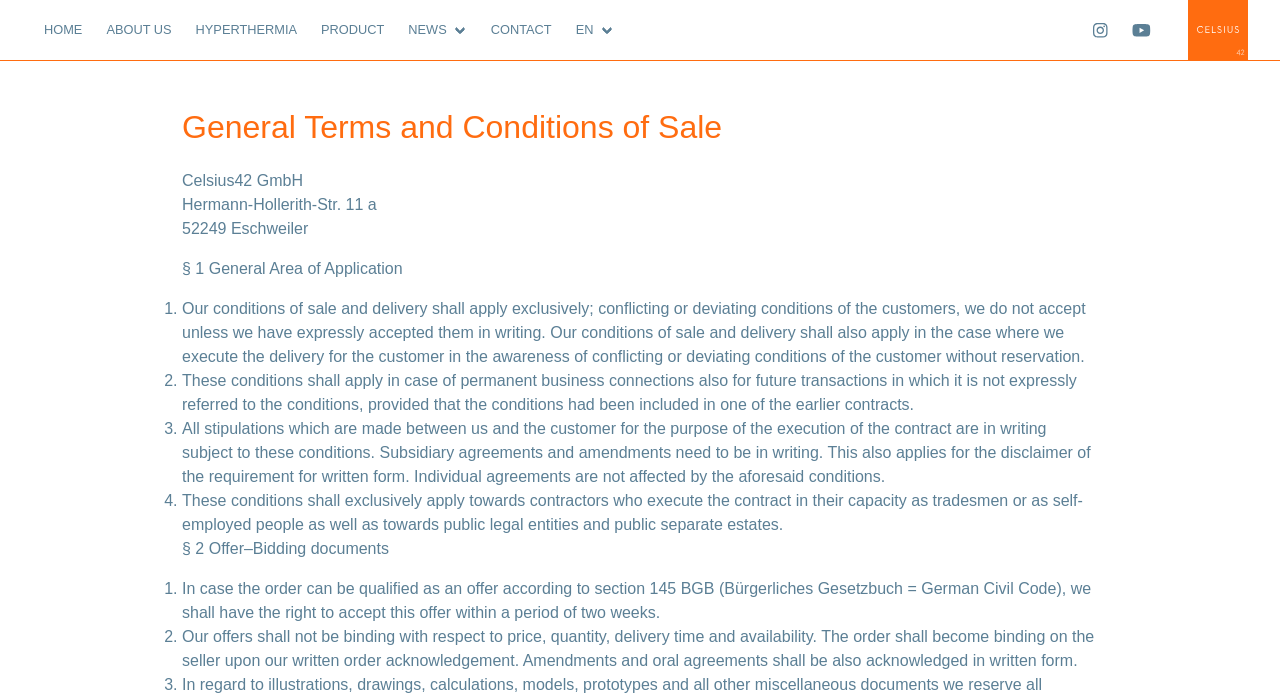Determine the bounding box coordinates for the area that needs to be clicked to fulfill this task: "Click on the ABOUT US link". The coordinates must be given as four float numbers between 0 and 1, i.e., [left, top, right, bottom].

[0.074, 0.0, 0.143, 0.086]